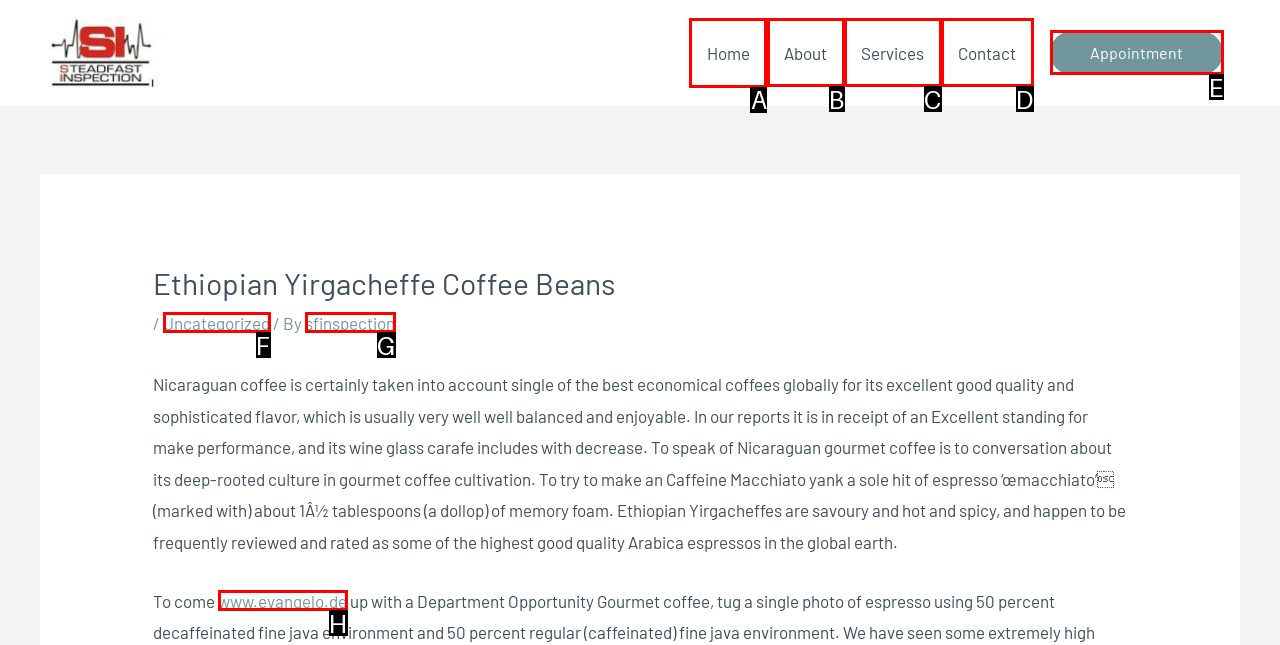Tell me which UI element to click to fulfill the given task: Explore the 'Australian Bluegrass News'. Respond with the letter of the correct option directly.

None